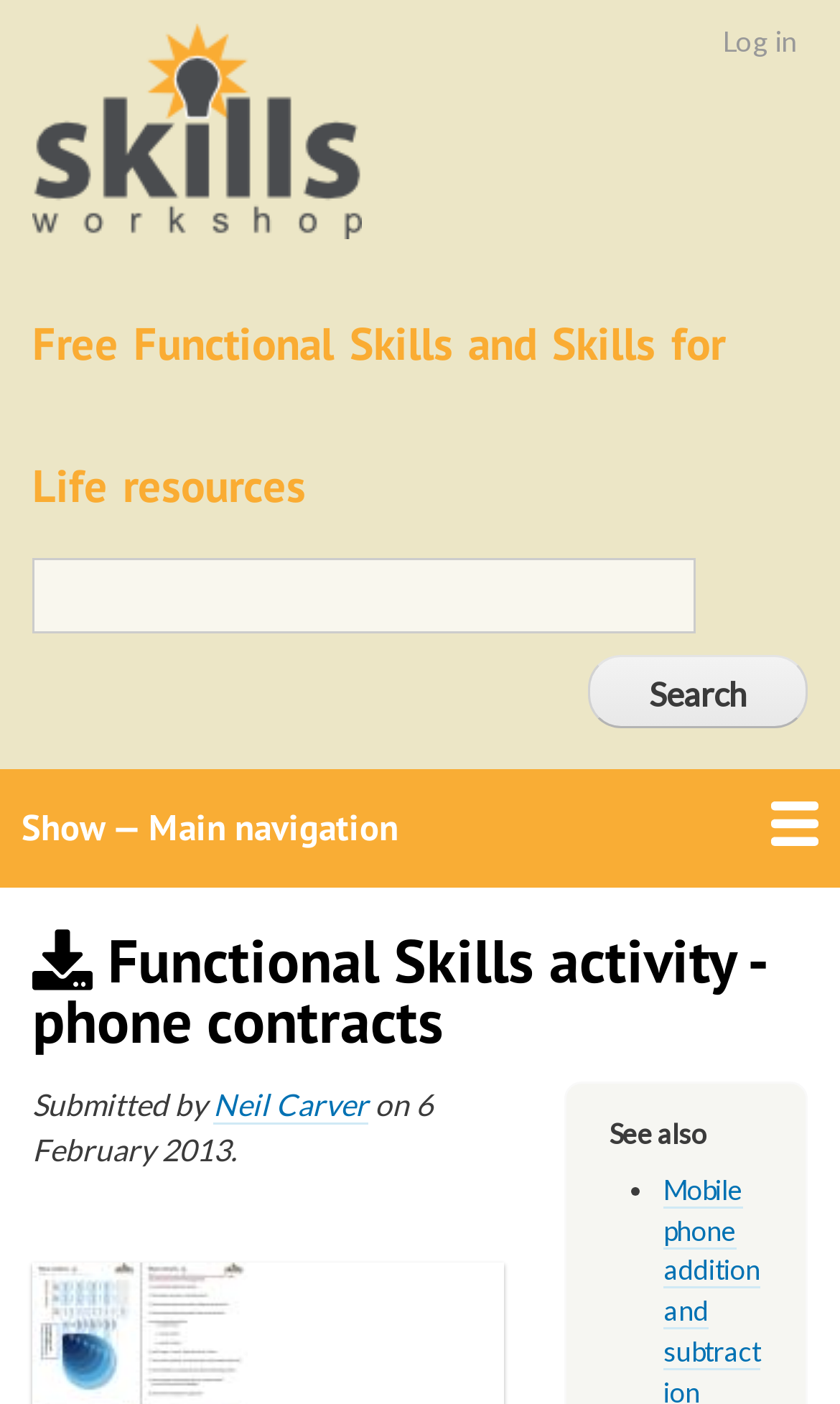Generate a thorough explanation of the webpage's elements.

This webpage is a functional skills activity focused on analyzing phone contracts. At the top left, there is a link to skip to the main content. Next to it, on the top right, is a user account menu with a login link. Below the user account menu, there is a home link with an accompanying image. 

On the top left, there is a heading that reads "Free Functional Skills and Skills for Life resources". Below this heading, there is a site search section with a text box and a search button. 

The main navigation menu is located at the middle of the page, spanning the entire width. It contains links to various categories such as Home, English, Maths, Pre-Entry, ESOL, ICT, General, and Contextual. 

Below the main navigation menu, there is a heading that reads "Functional Skills activity - phone contracts". This is followed by information about the activity, including the submitter's name, Neil Carver, and the submission date, 6 February 2013. 

At the bottom right, there is a "See also" section with a list marker, indicating that there may be additional related resources.